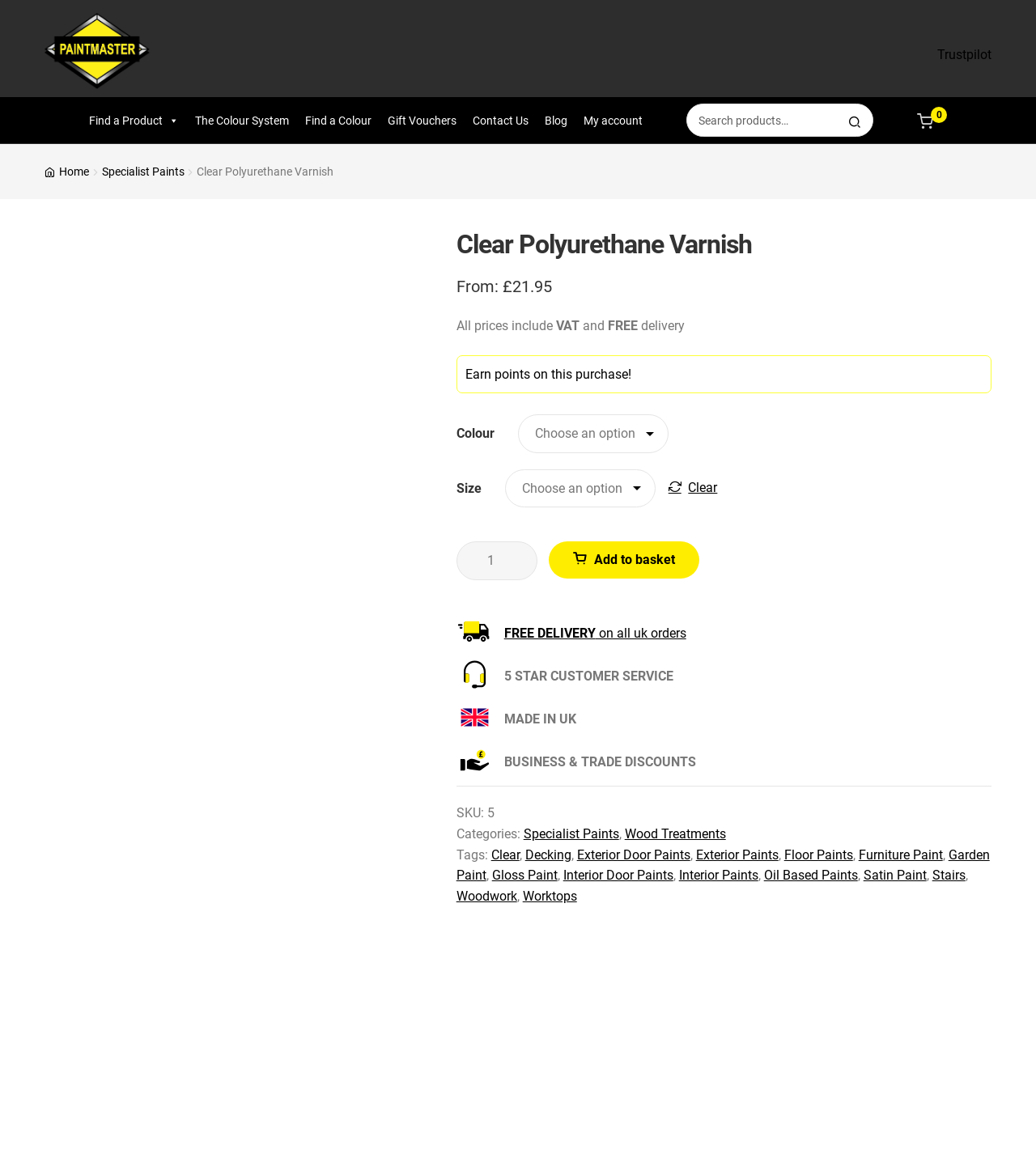Answer in one word or a short phrase: 
What is the minimum quantity of the product that can be purchased?

1